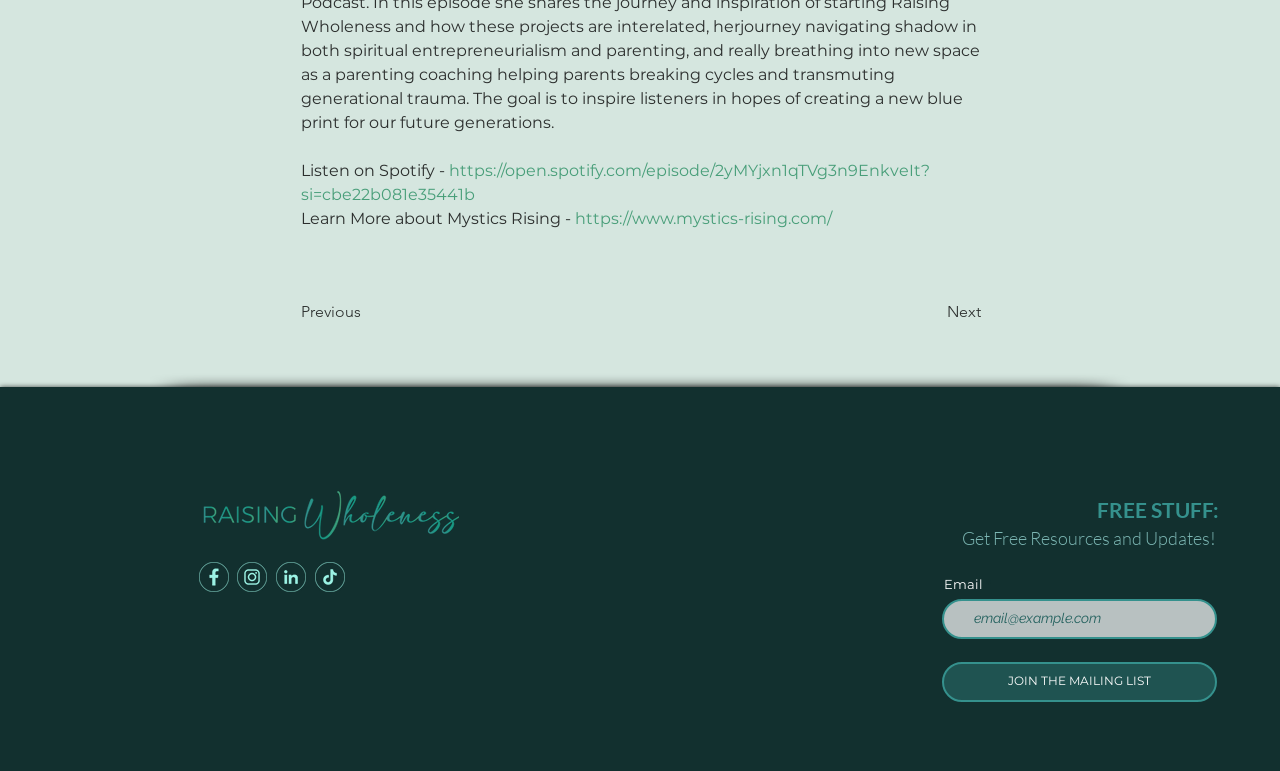Please provide a one-word or phrase answer to the question: 
What is the logo at the top-right corner?

Raising Wholeness logo